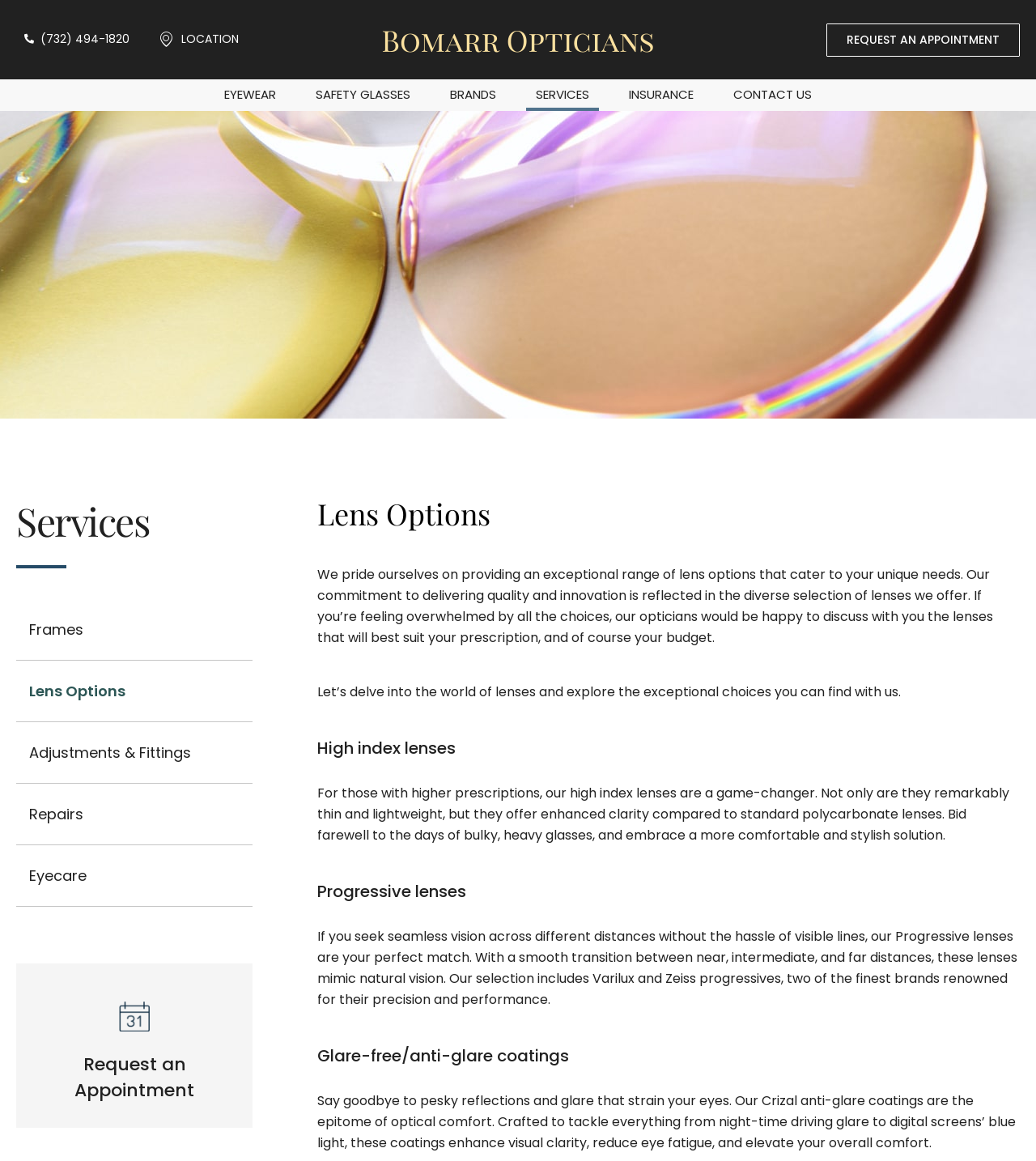Identify the coordinates of the bounding box for the element described below: "Adjustments & Fittings". Return the coordinates as four float numbers between 0 and 1: [left, top, right, bottom].

[0.016, 0.622, 0.244, 0.675]